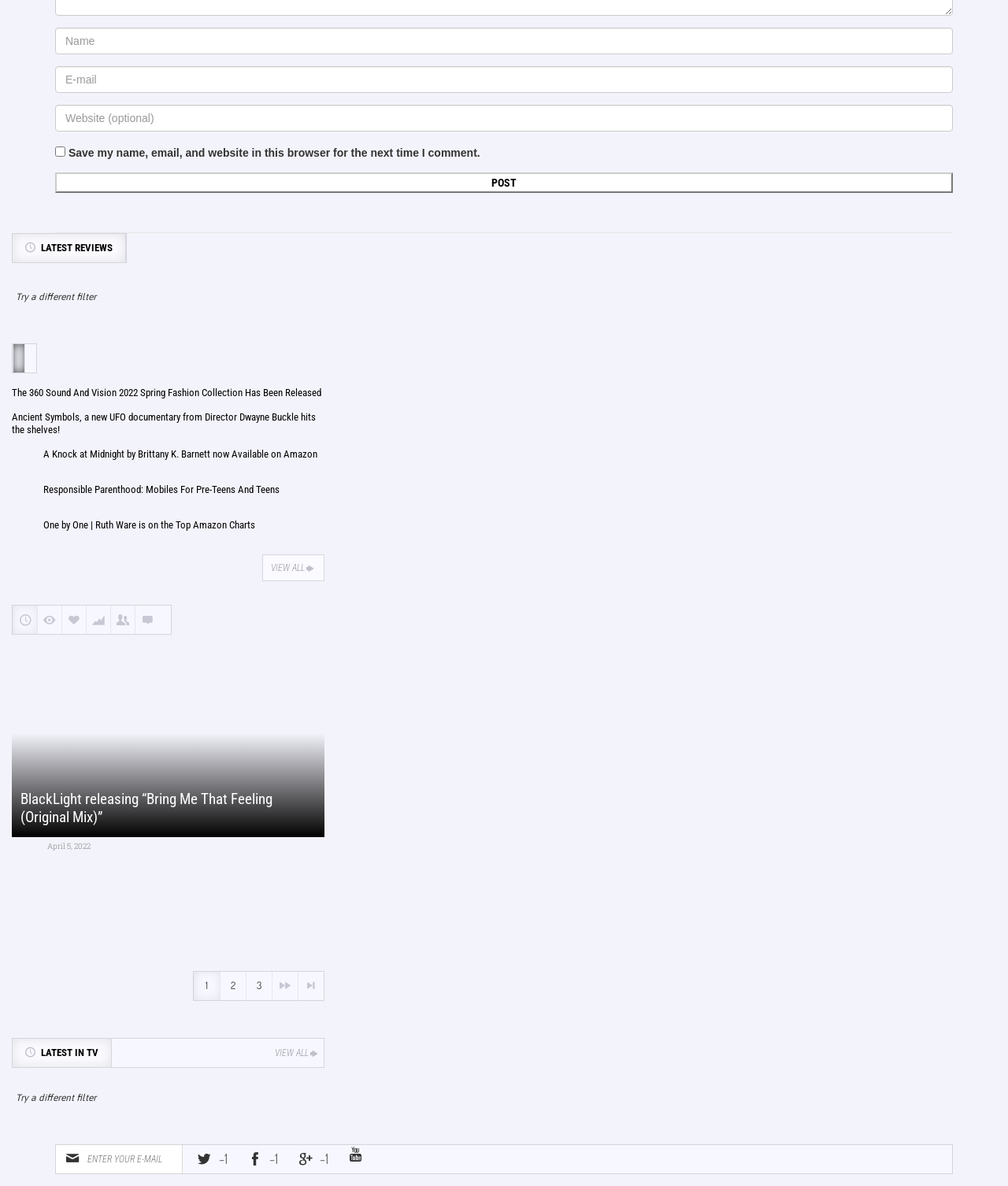Identify the bounding box coordinates of the element that should be clicked to fulfill this task: "Enter your email". The coordinates should be provided as four float numbers between 0 and 1, i.e., [left, top, right, bottom].

[0.055, 0.056, 0.945, 0.078]